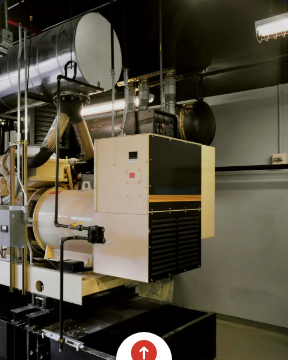Offer an in-depth description of the image shown.

The image features a large industrial generator, highlighting its robust build and functional design. Positioned within a well-lit mechanical room, the generator is connected to various pipes and attachments, illustrating its integration into an energy system. The unit has a notable control panel on its exterior, indicating advanced operational capabilities. Surrounding the generator are several other electrical components, suggesting a comprehensive setup for power generation and management. This image is part of a broader service offering related to generator maintenance and operation, emphasizing the expertise of certified technicians in ensuring optimal performance of such equipment.